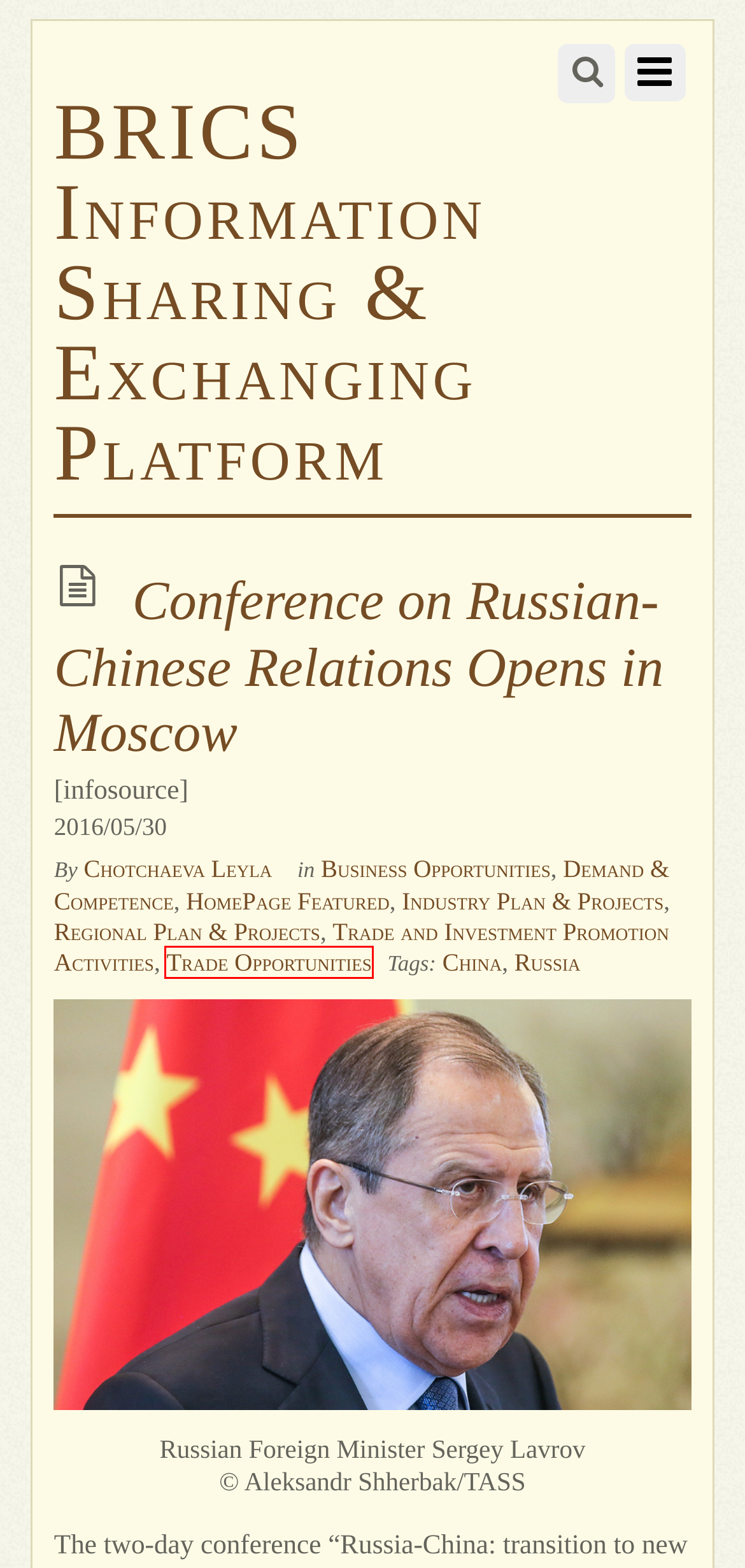You have a screenshot of a webpage with a red bounding box around an element. Identify the webpage description that best fits the new page that appears after clicking the selected element in the red bounding box. Here are the candidates:
A. BRICS Information Sharing & Exchanging Platform
B. Demand & Competence – BRICS Information Sharing & Exchanging Platform
C. Trade and Investment Promotion Activities – BRICS Information Sharing & Exchanging Platform
D. Chotchaeva Leyla – BRICS Information Sharing & Exchanging Platform
E. Business Opportunities – BRICS Information Sharing & Exchanging Platform
F. Industry Plan & Projects – BRICS Information Sharing & Exchanging Platform
G. Trade Opportunities – BRICS Information Sharing & Exchanging Platform
H. Russia – BRICS Information Sharing & Exchanging Platform

G